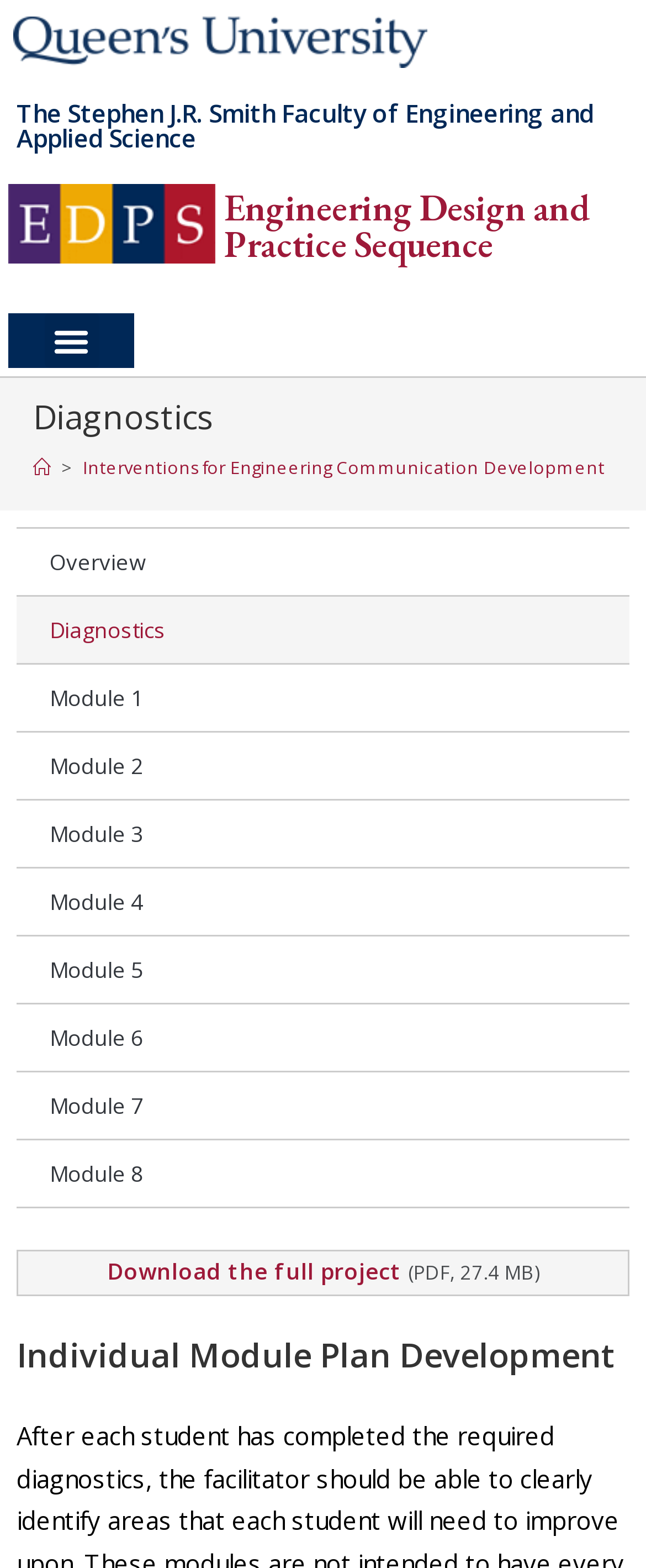Please identify the bounding box coordinates of the clickable area that will allow you to execute the instruction: "Click the Queen's University link".

[0.021, 0.011, 0.662, 0.044]